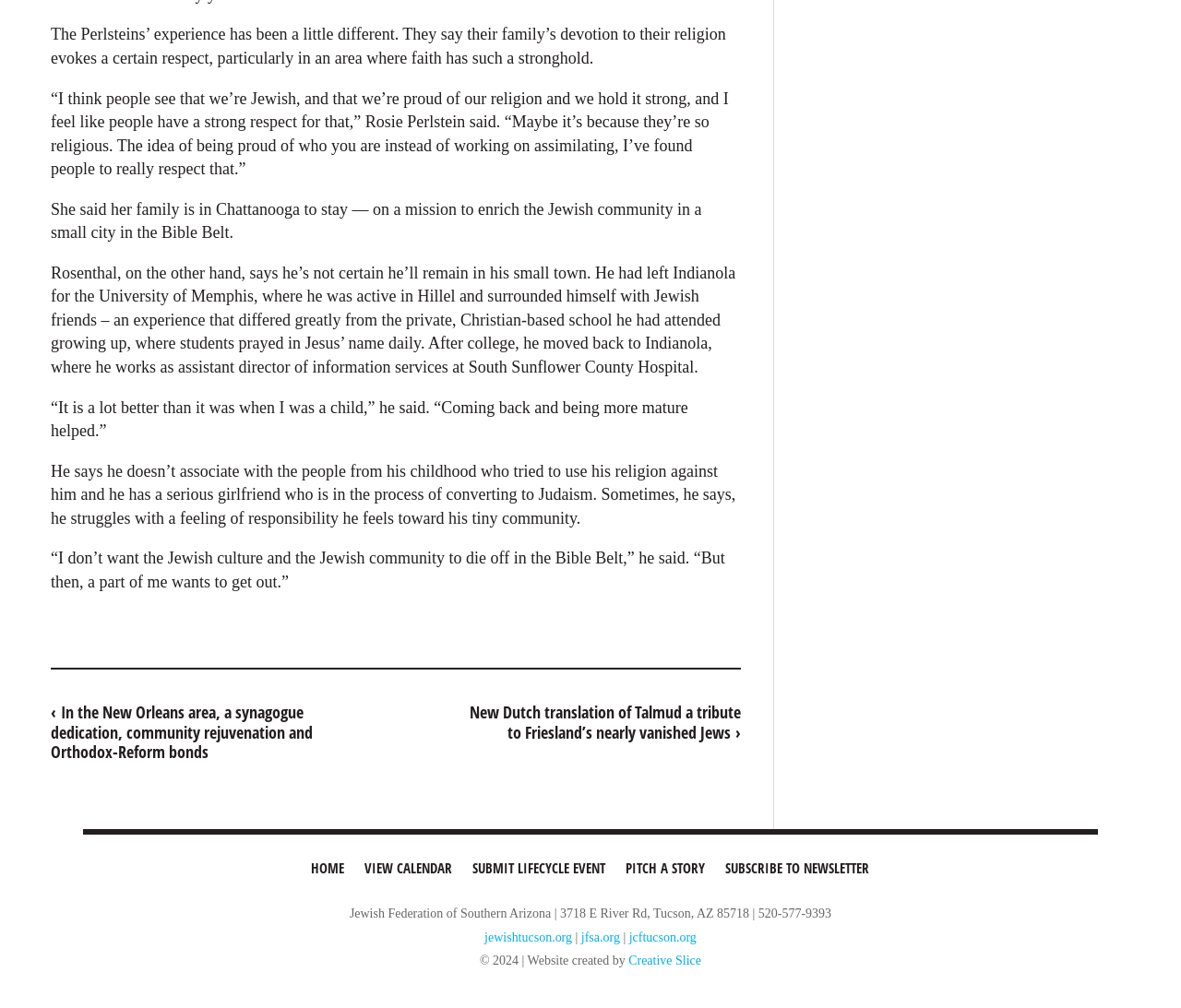Please provide a one-word or phrase answer to the question: 
What is the topic of the article?

Jewish community